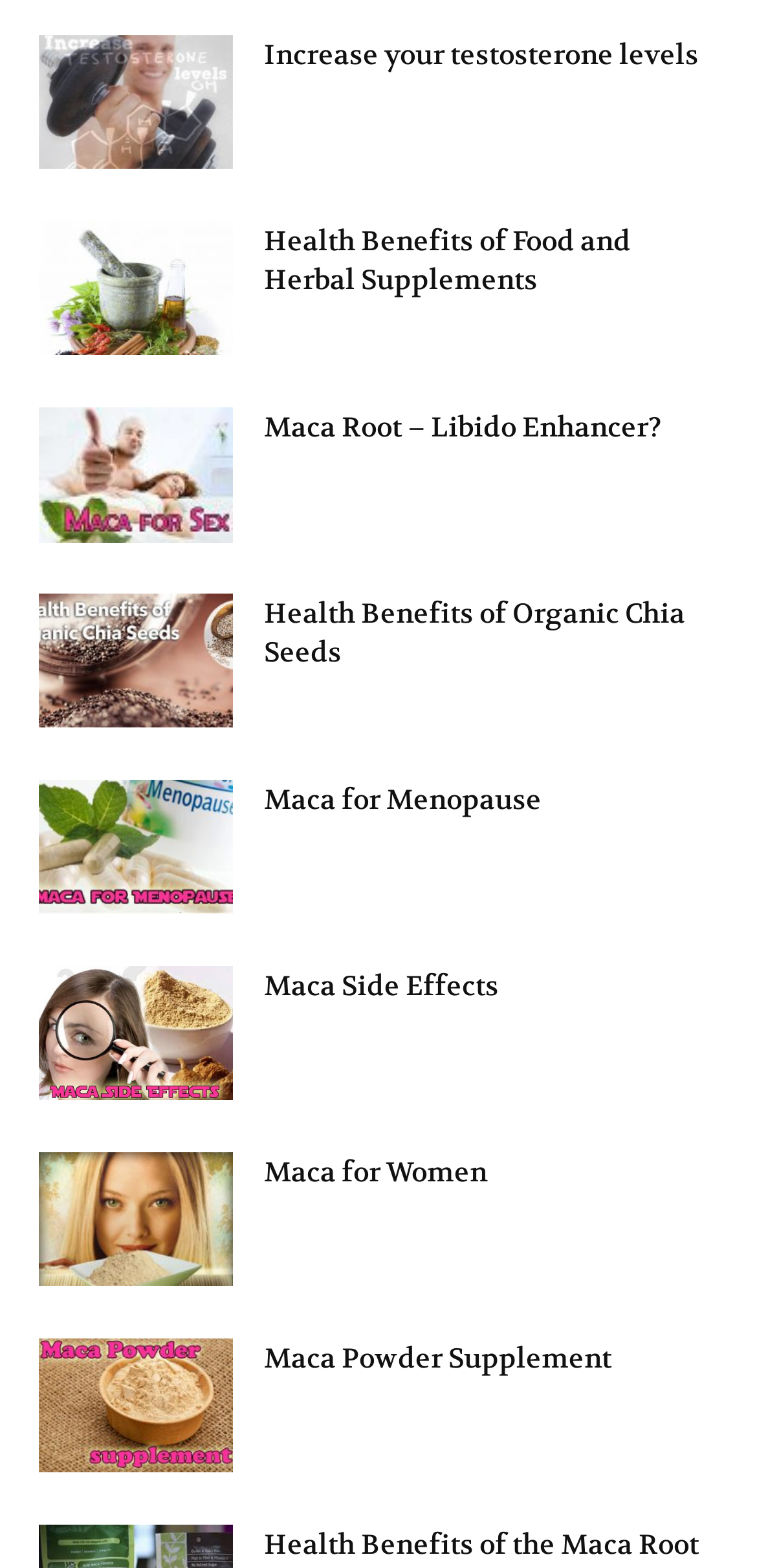How many links are on this webpage?
Please provide a single word or phrase as your answer based on the image.

15